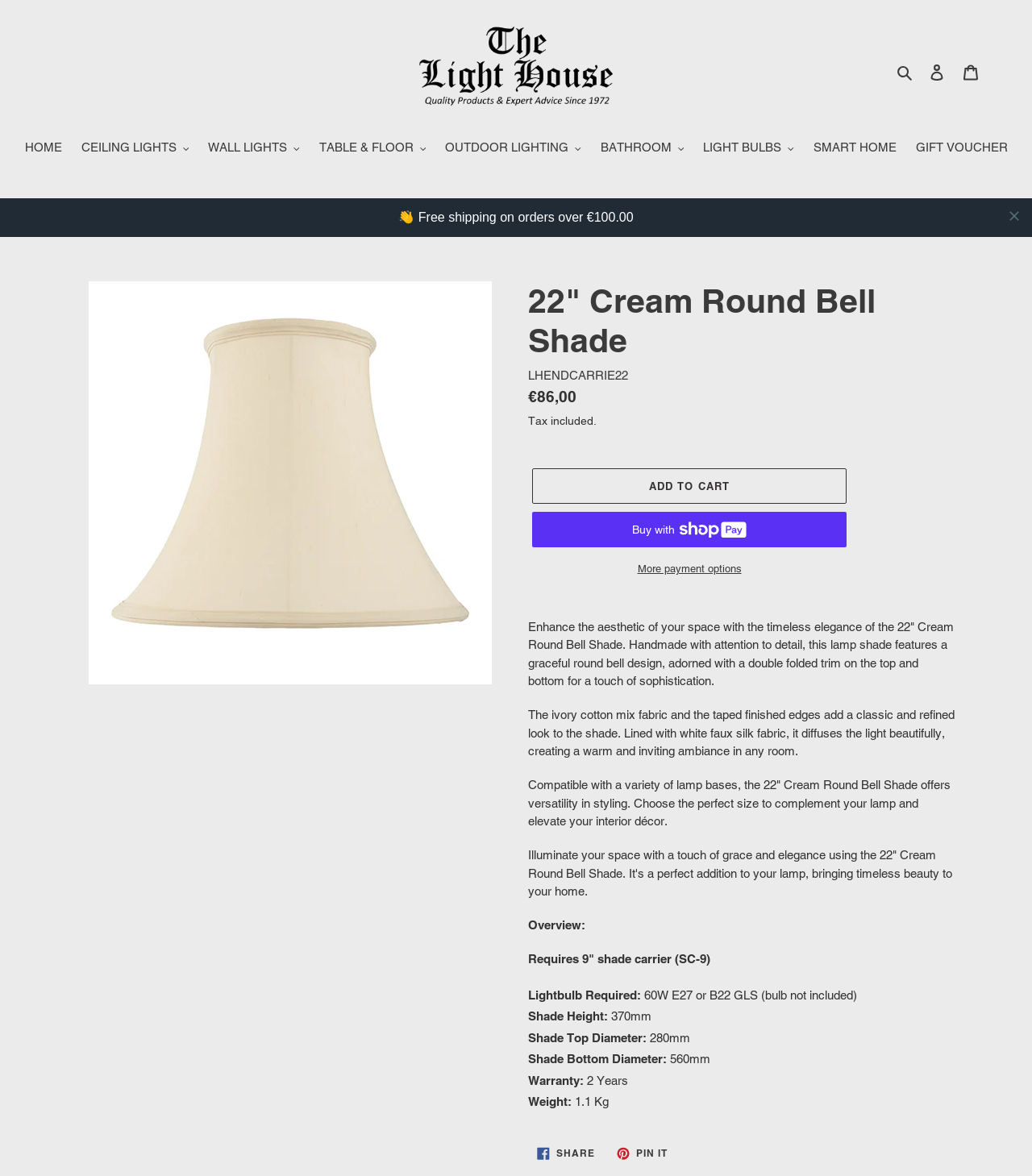Identify the main heading from the webpage and provide its text content.

22" Cream Round Bell Shade